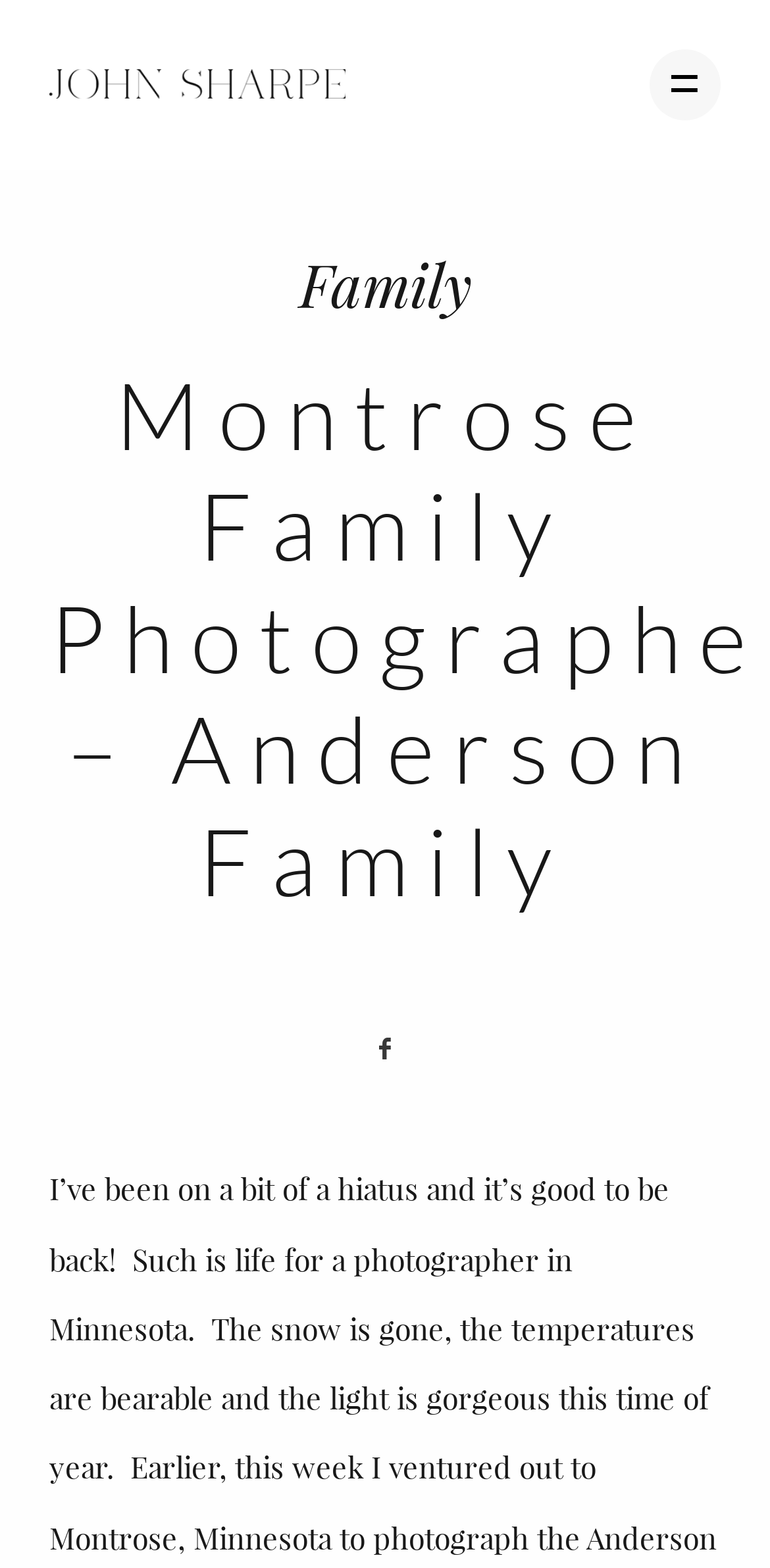Identify the bounding box coordinates of the section that should be clicked to achieve the task described: "Learn about tool hire delivery".

None